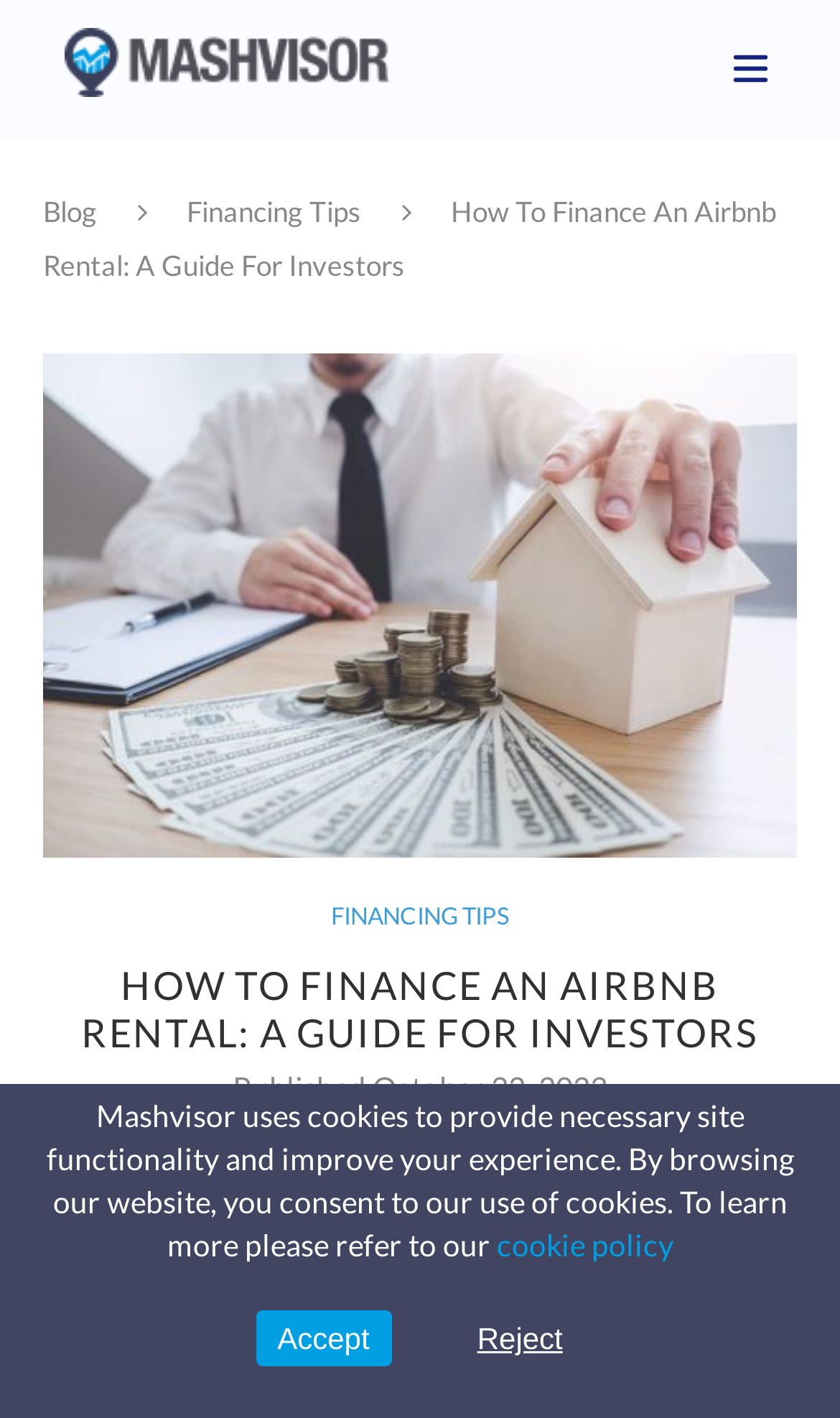Please identify the bounding box coordinates of the region to click in order to complete the given instruction: "Learn more about landlord insurance". The coordinates should be four float numbers between 0 and 1, i.e., [left, top, right, bottom].

[0.064, 0.926, 0.267, 0.971]